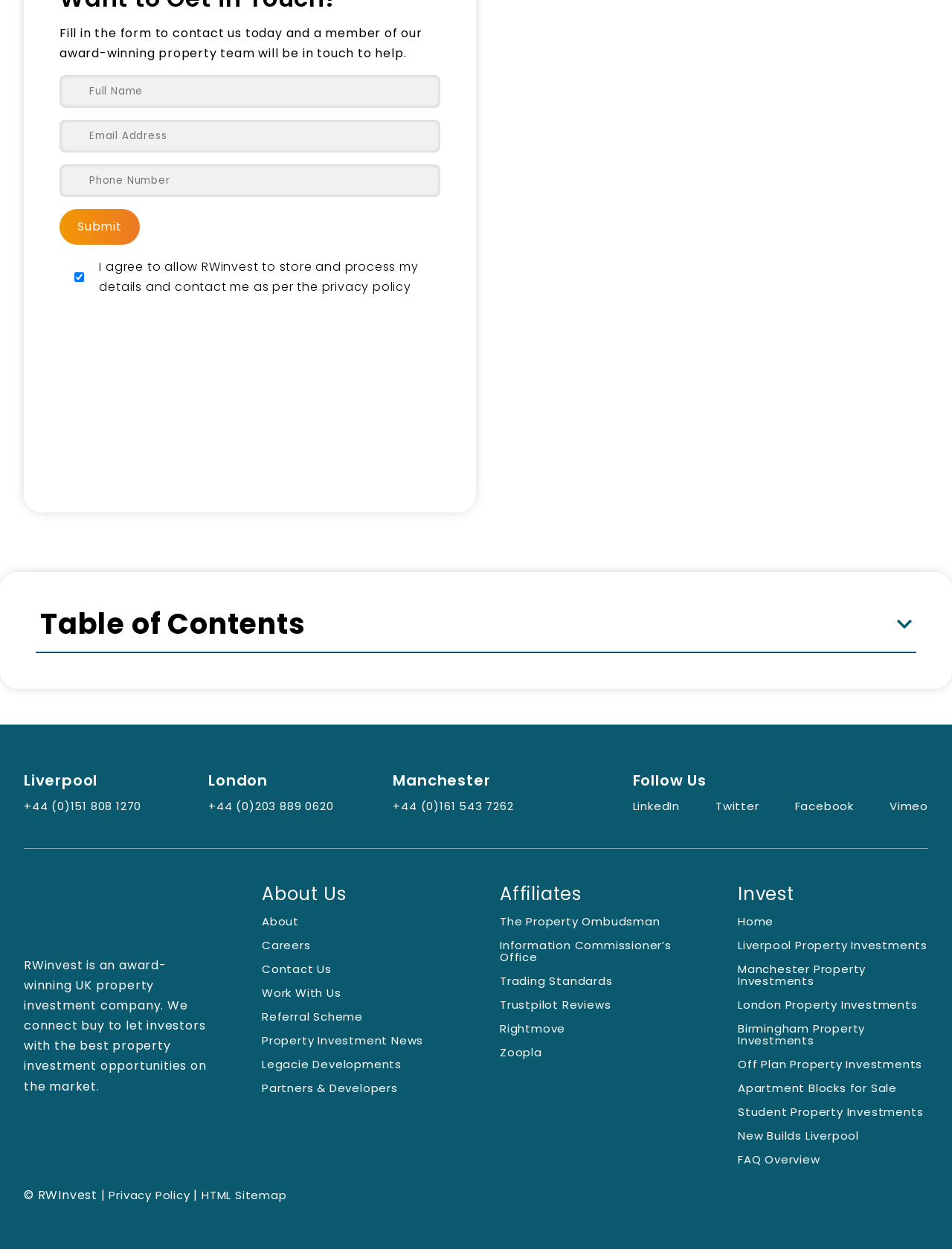What is the topic of the links in the list?
Provide a fully detailed and comprehensive answer to the question.

The list of links at the top of the webpage appears to be related to Manchester property investment, with topics such as the average Manchester property price, Manchester property market forecast, and Manchester rental prices. These links likely provide information and insights about the Manchester property market.